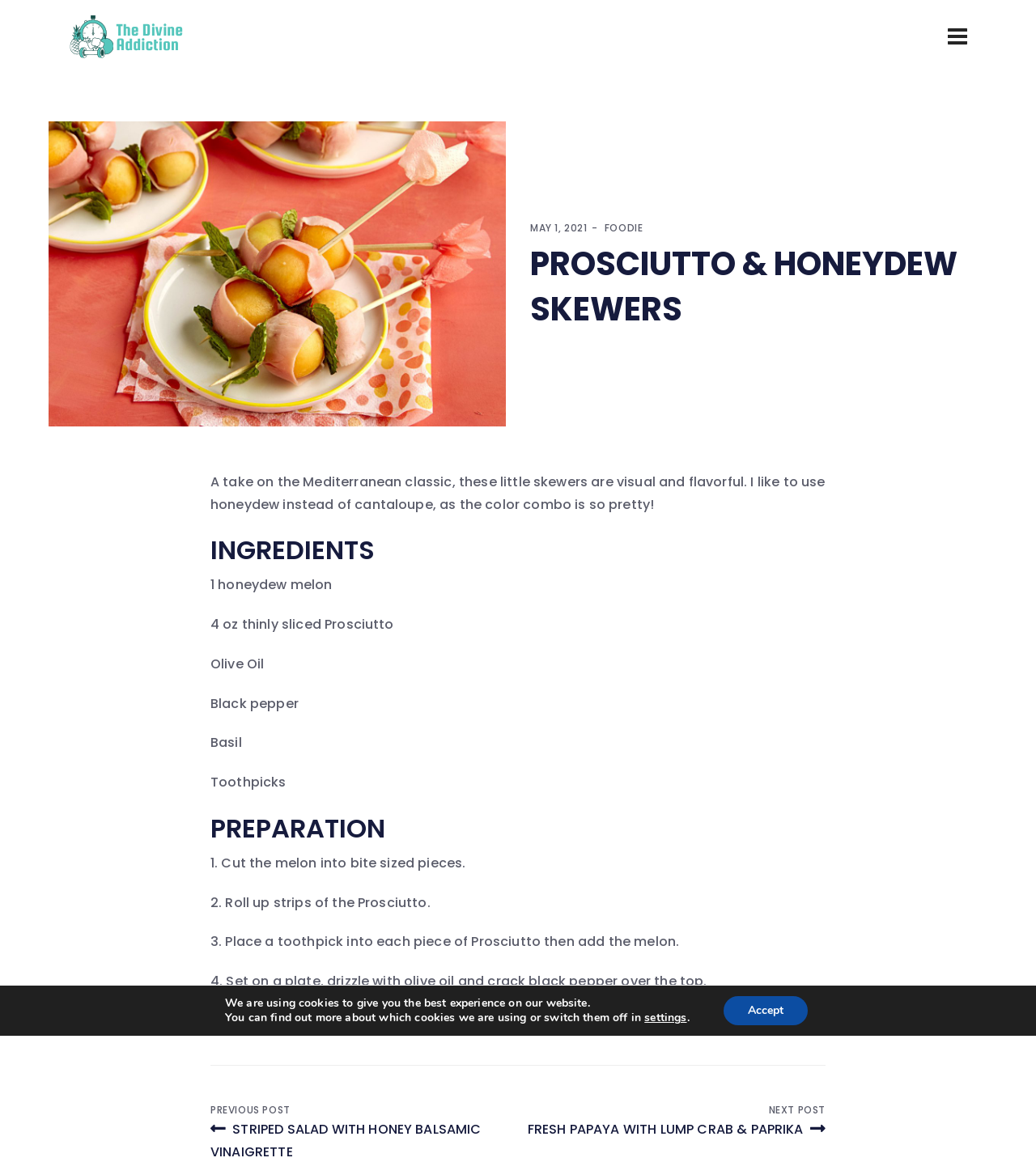Identify the coordinates of the bounding box for the element that must be clicked to accomplish the instruction: "View the post about Striped Salad with Honey Balsamic Vinaigrette".

[0.203, 0.948, 0.5, 0.999]